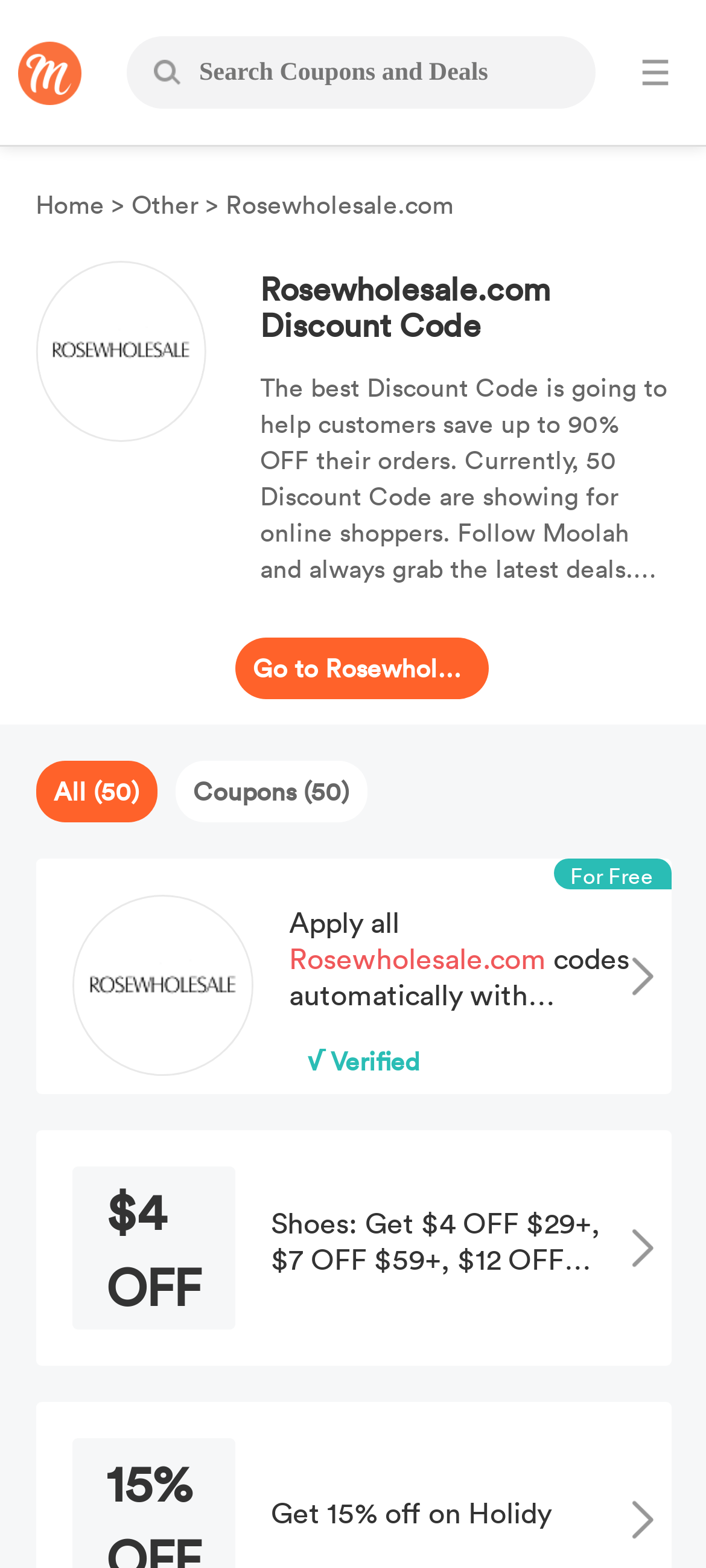Based on the image, please respond to the question with as much detail as possible:
What is the purpose of this website?

Based on the webpage content, it appears that the website is dedicated to providing discount codes and promo codes for Rosewholesale.com, with a focus on helping customers save up to 90% off their orders.